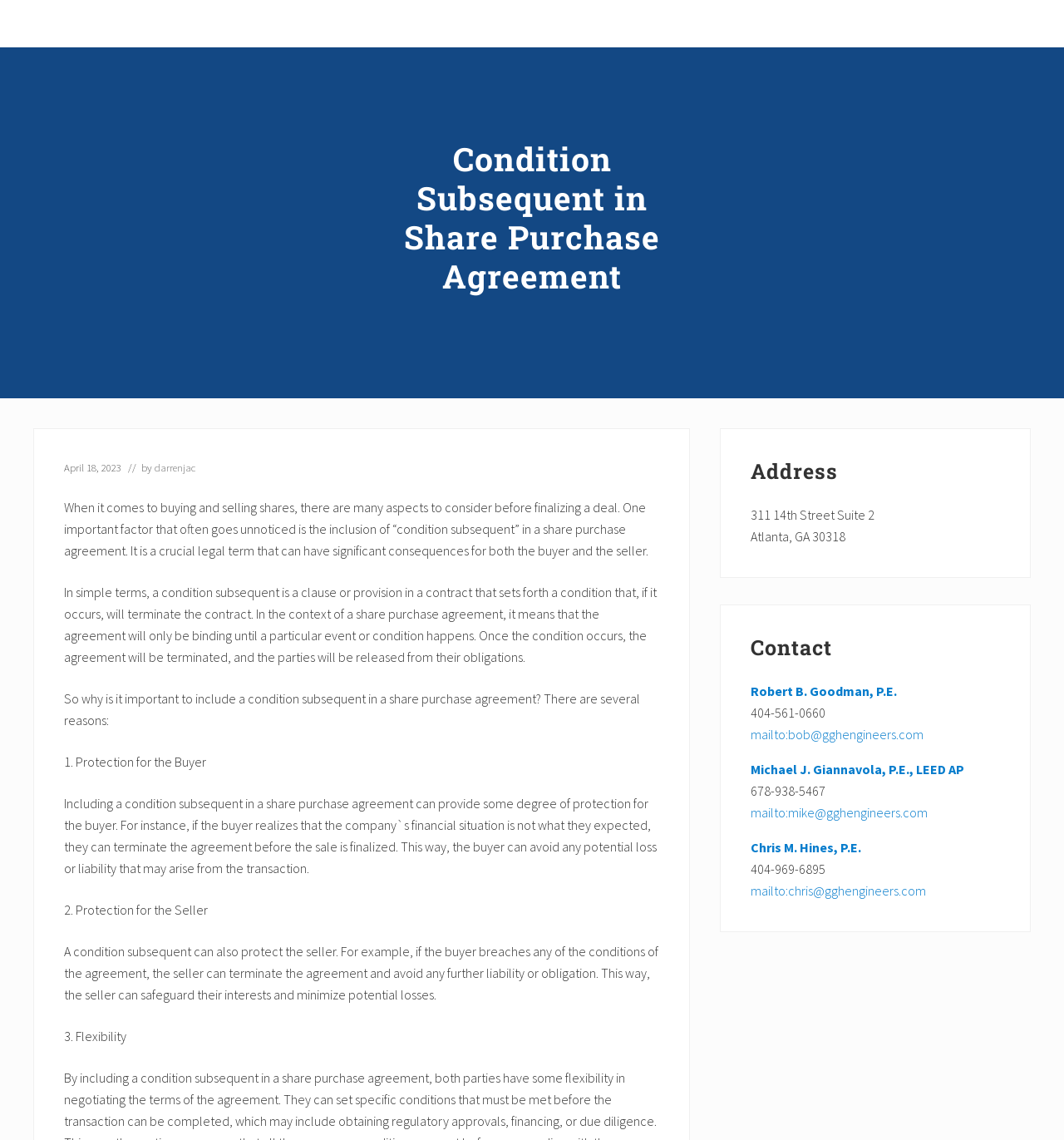Generate a comprehensive caption for the webpage you are viewing.

The webpage is about "Condition Subsequent in Share Purchase Agreement". At the top, there are four links: "Menu", "Skip to right header navigation", "Skip to main content", and "Skip to primary sidebar". Below these links, there is a title "Best structural engineers in Atlanta". 

The main content of the webpage is headed by "Condition Subsequent in Share Purchase Agreement", which is followed by a date "April 18, 2023" and the author's name "darrenjac". The main content is divided into several paragraphs, explaining what a condition subsequent is, its importance in a share purchase agreement, and its benefits for both the buyer and the seller. 

To the right of the main content, there is a sidebar with three sections: "Primary Sidebar", "Address", and "Contact". The "Address" section displays the address "311 14th Street Suite 2, Atlanta, GA 30318". The "Contact" section lists three engineers with their names, phone numbers, and email addresses.